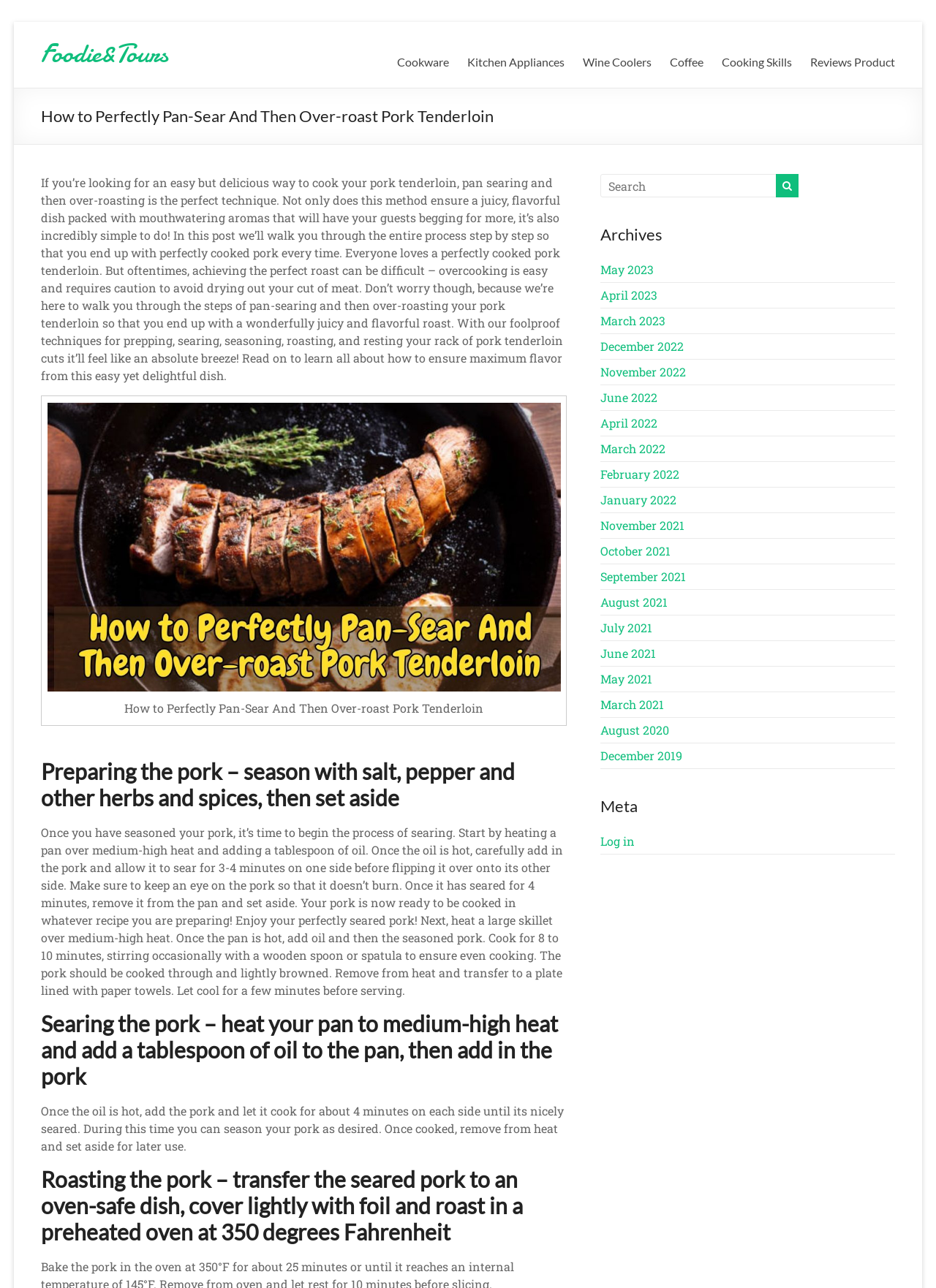Can you identify the bounding box coordinates of the clickable region needed to carry out this instruction: 'Click on the 'Cookware' link'? The coordinates should be four float numbers within the range of 0 to 1, stated as [left, top, right, bottom].

[0.424, 0.04, 0.479, 0.057]